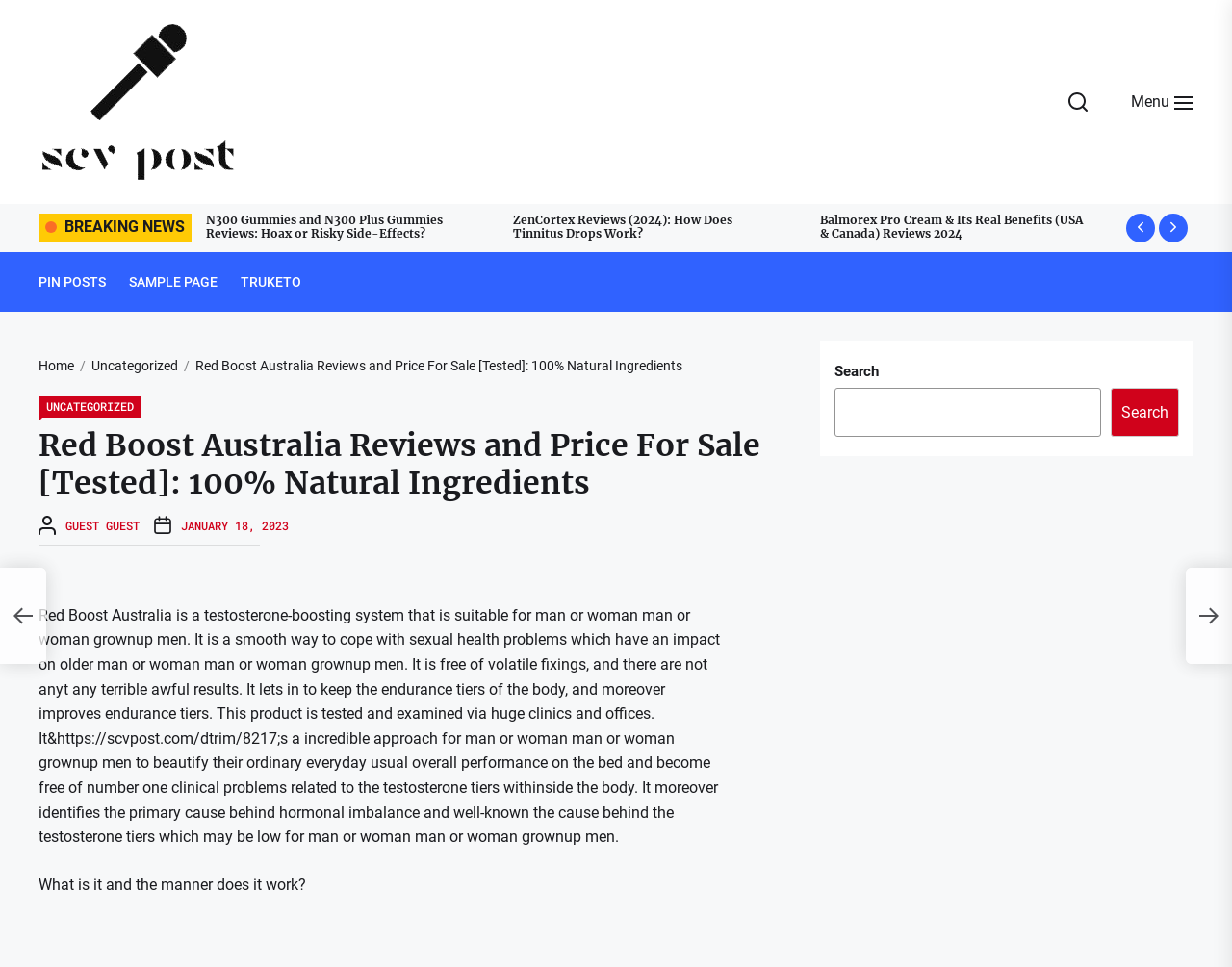Determine the bounding box coordinates of the element's region needed to click to follow the instruction: "Search for something". Provide these coordinates as four float numbers between 0 and 1, formatted as [left, top, right, bottom].

[0.677, 0.401, 0.894, 0.452]